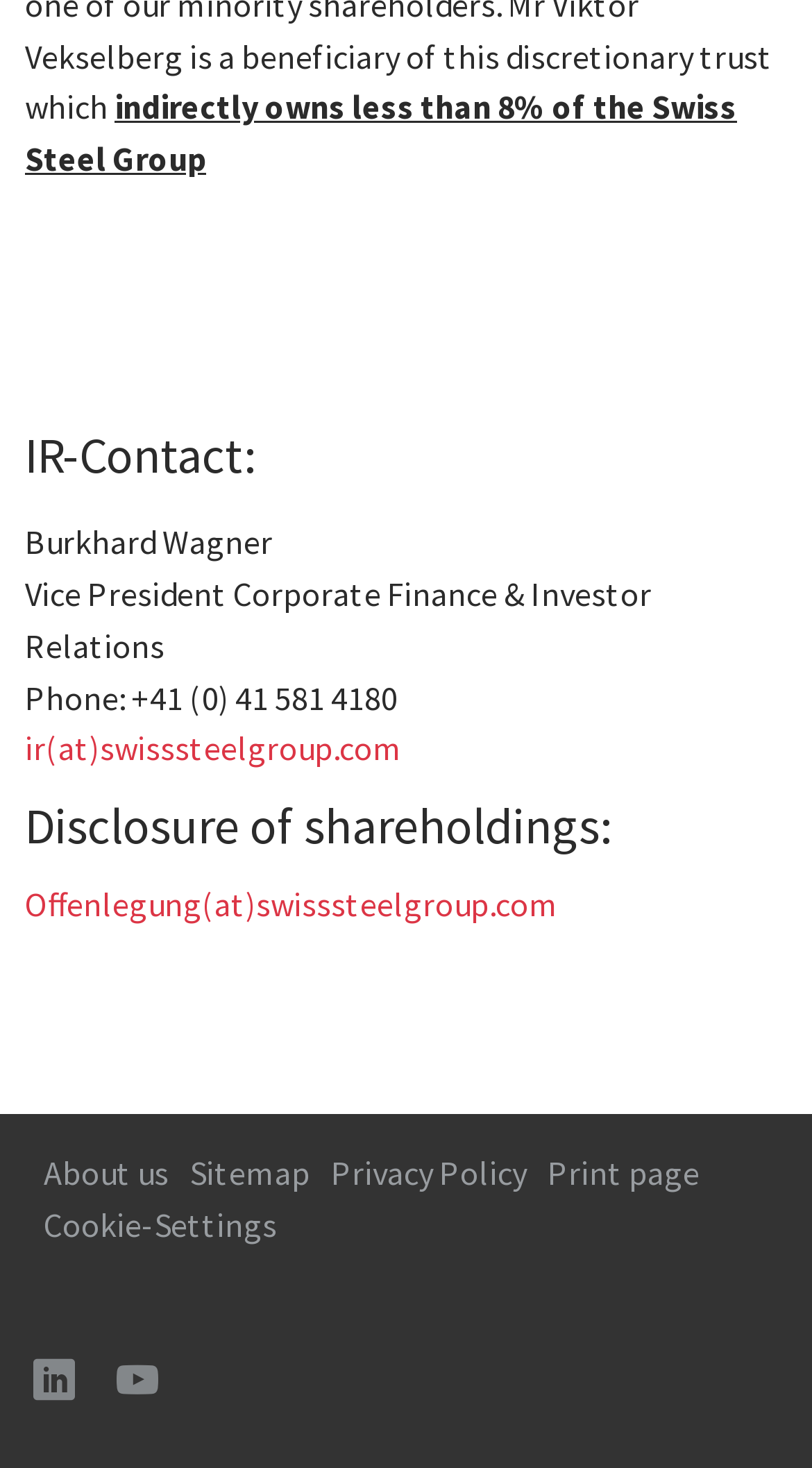Please determine the bounding box coordinates for the UI element described here. Use the format (top-left x, top-left y, bottom-right x, bottom-right y) with values bounded between 0 and 1: ir(at)swisssteelgroup.com

[0.031, 0.495, 0.495, 0.524]